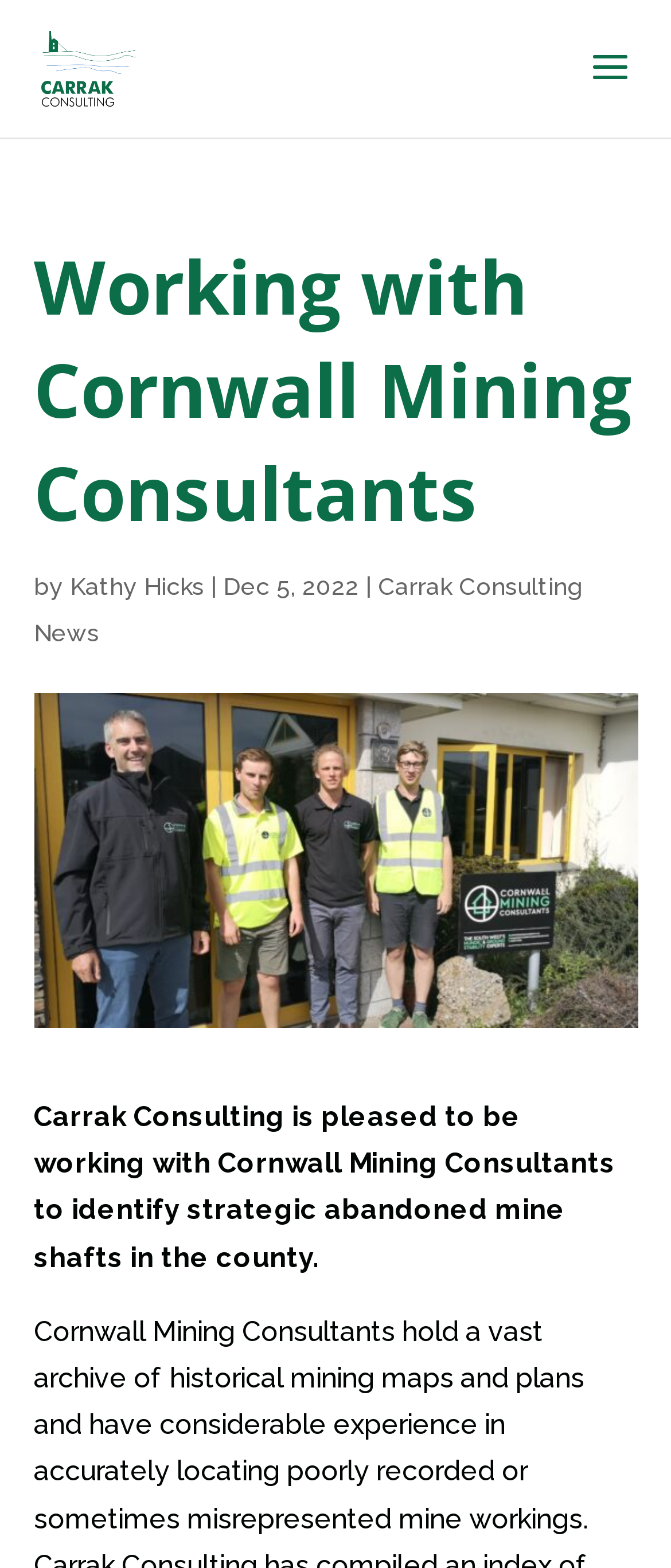Generate a thorough description of the webpage.

The webpage is about Carrak Consulting's collaboration with Cornwall Mining Consultants. At the top-left corner, there is a link to Carrak Consulting, accompanied by a small image with the same name. Below this, a prominent heading reads "Working with Cornwall Mining Consultants". 

To the right of the heading, there is a byline that mentions the author, Kathy Hicks, with a date of December 5, 2022. Further to the right, there is a link to "Carrak Consulting News". 

The main content of the webpage is a paragraph of text that explains the nature of the collaboration between Carrak Consulting and Cornwall Mining Consultants, specifically identifying strategic abandoned mine shafts in the county. This text is positioned below the heading and byline, taking up a significant portion of the page.